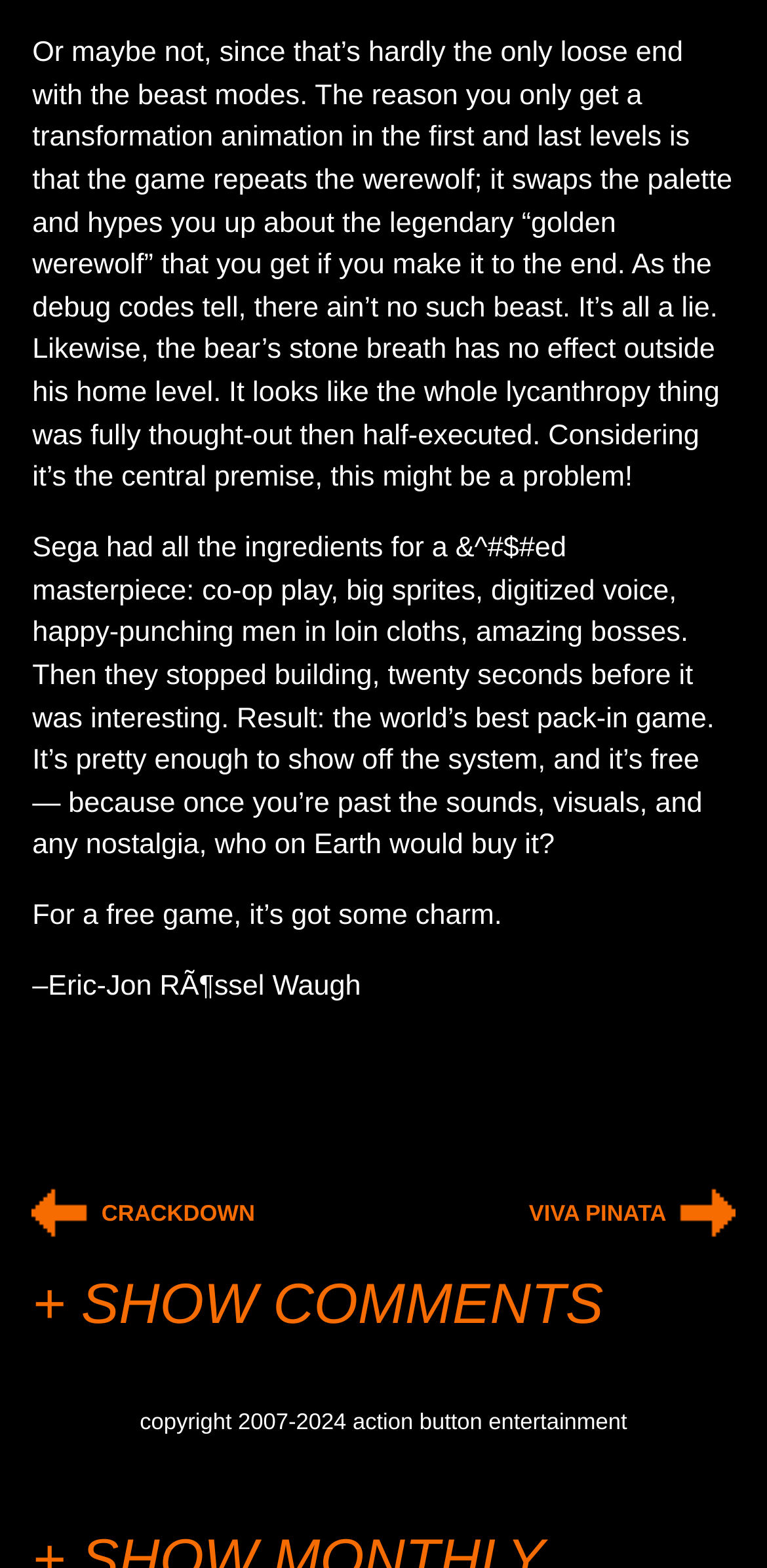Locate and provide the bounding box coordinates for the HTML element that matches this description: "Opinion".

None